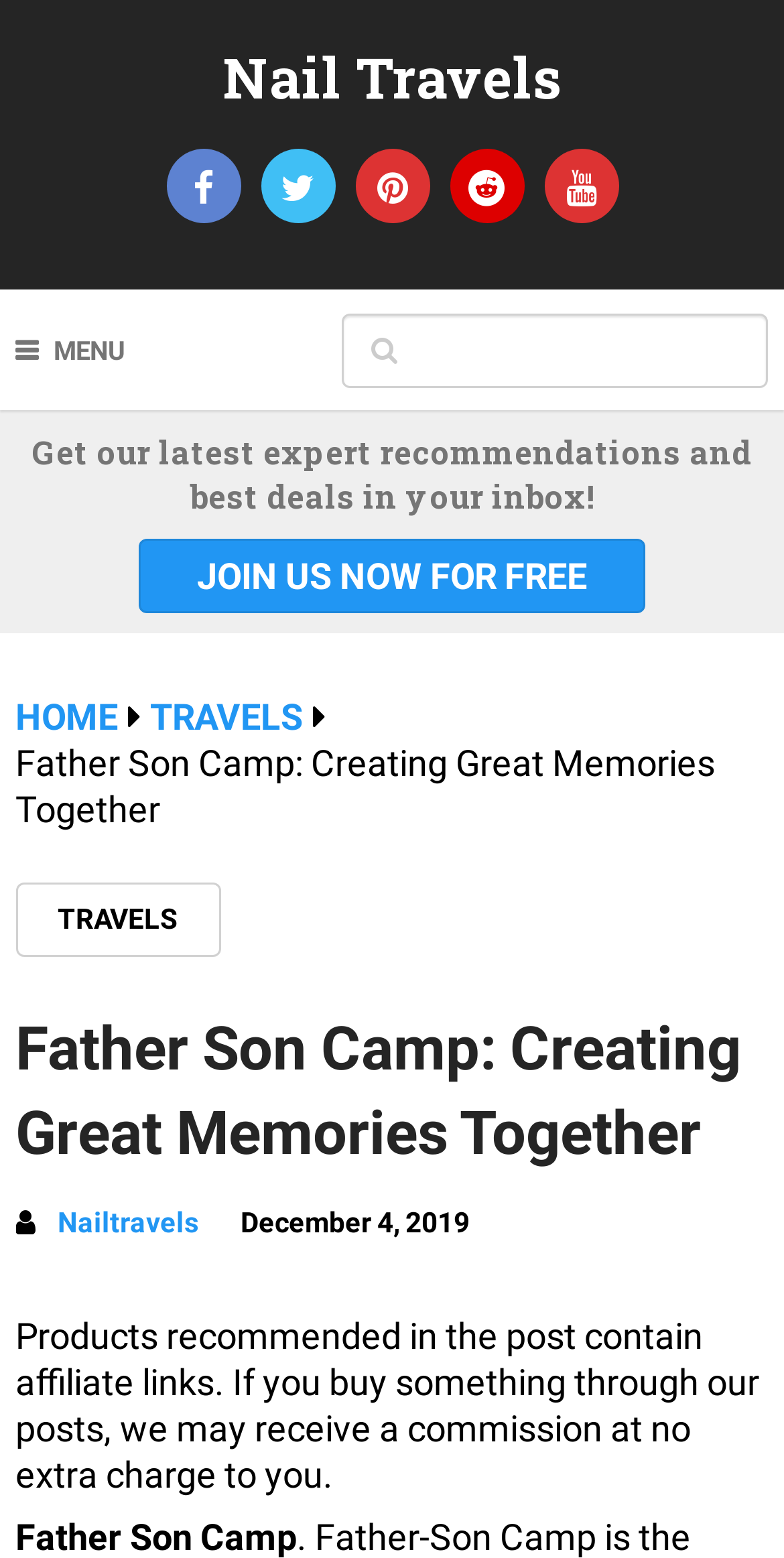Please give a succinct answer using a single word or phrase:
What is the purpose of the searchbox?

To search for travels